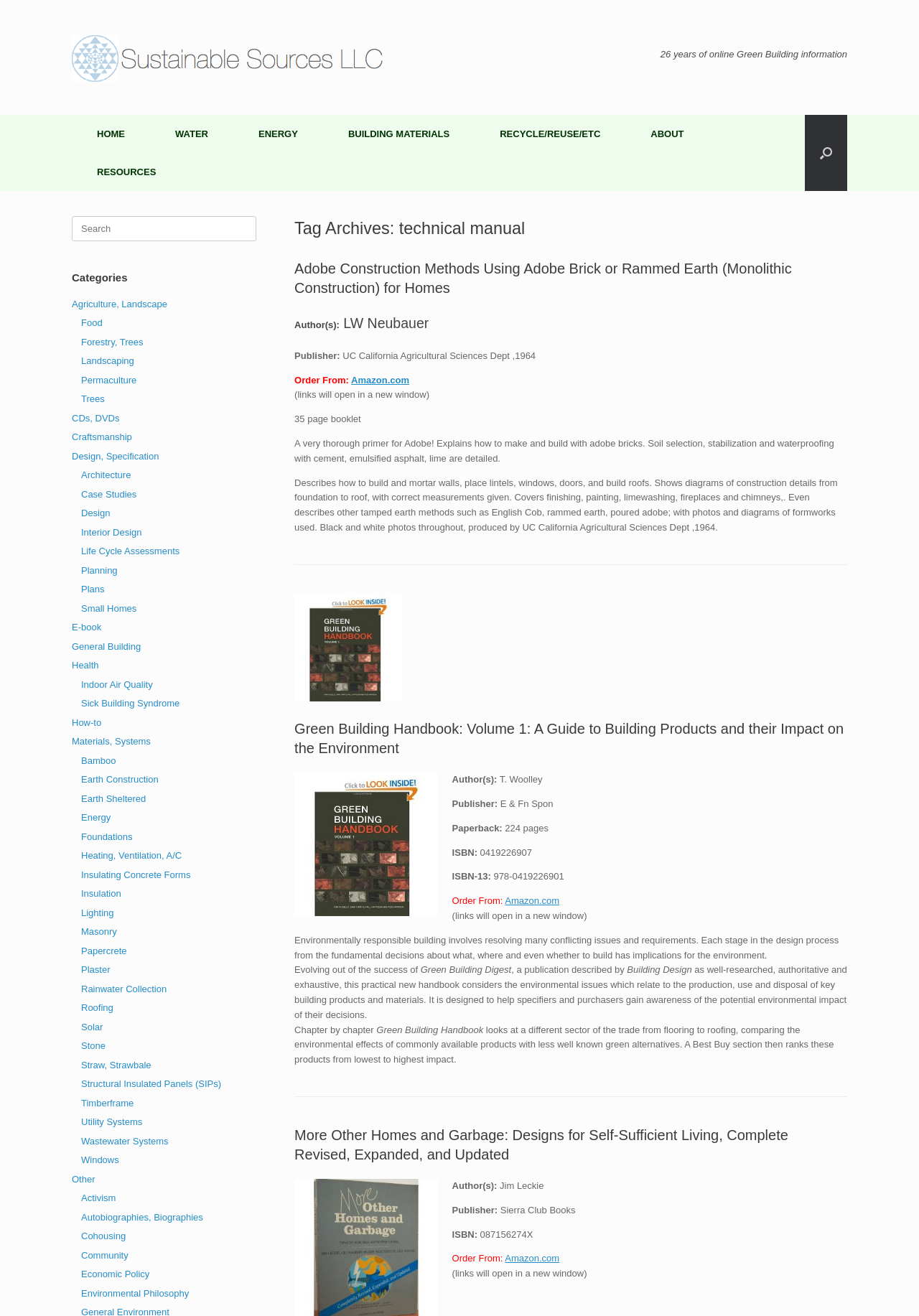Please find the bounding box coordinates of the element that you should click to achieve the following instruction: "Click the 'HOME' link". The coordinates should be presented as four float numbers between 0 and 1: [left, top, right, bottom].

[0.078, 0.087, 0.163, 0.116]